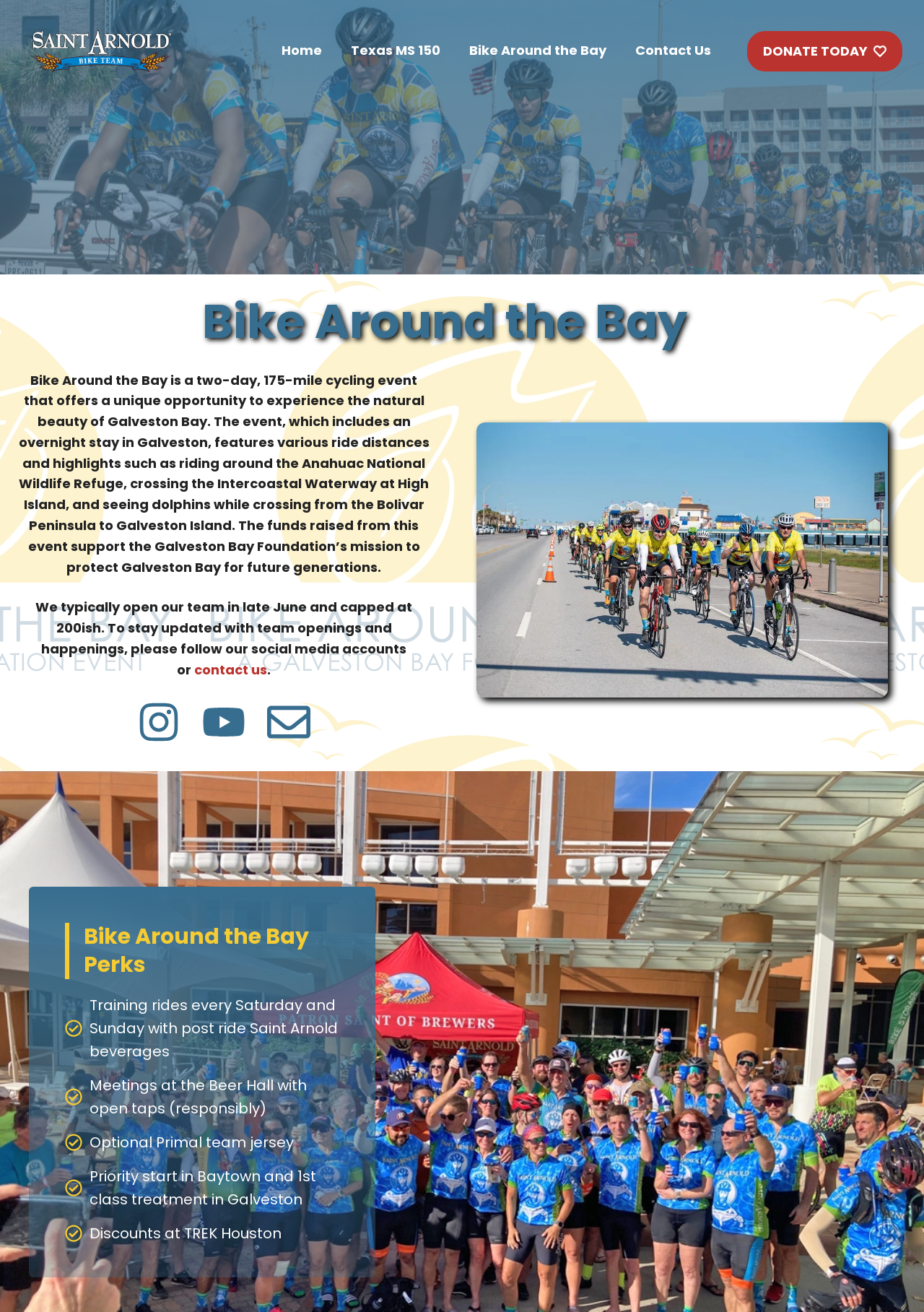Predict the bounding box coordinates of the area that should be clicked to accomplish the following instruction: "View the 'Texas MS 150' page". The bounding box coordinates should consist of four float numbers between 0 and 1, i.e., [left, top, right, bottom].

[0.364, 0.027, 0.492, 0.051]